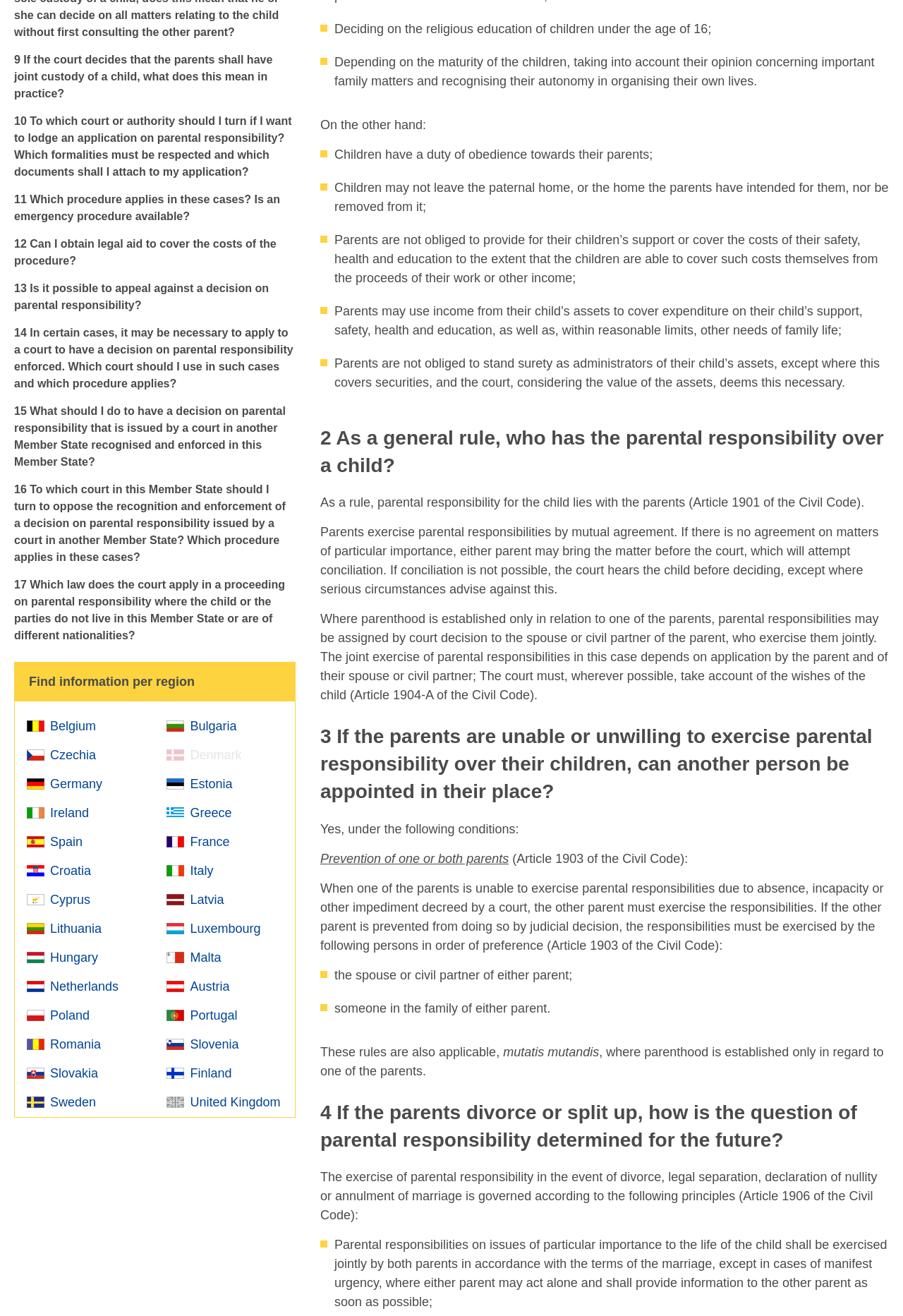Determine the bounding box coordinates of the region to click in order to accomplish the following instruction: "Select 'Belgium'". Provide the coordinates as four float numbers between 0 and 1, specifically [left, top, right, bottom].

[0.024, 0.541, 0.164, 0.563]